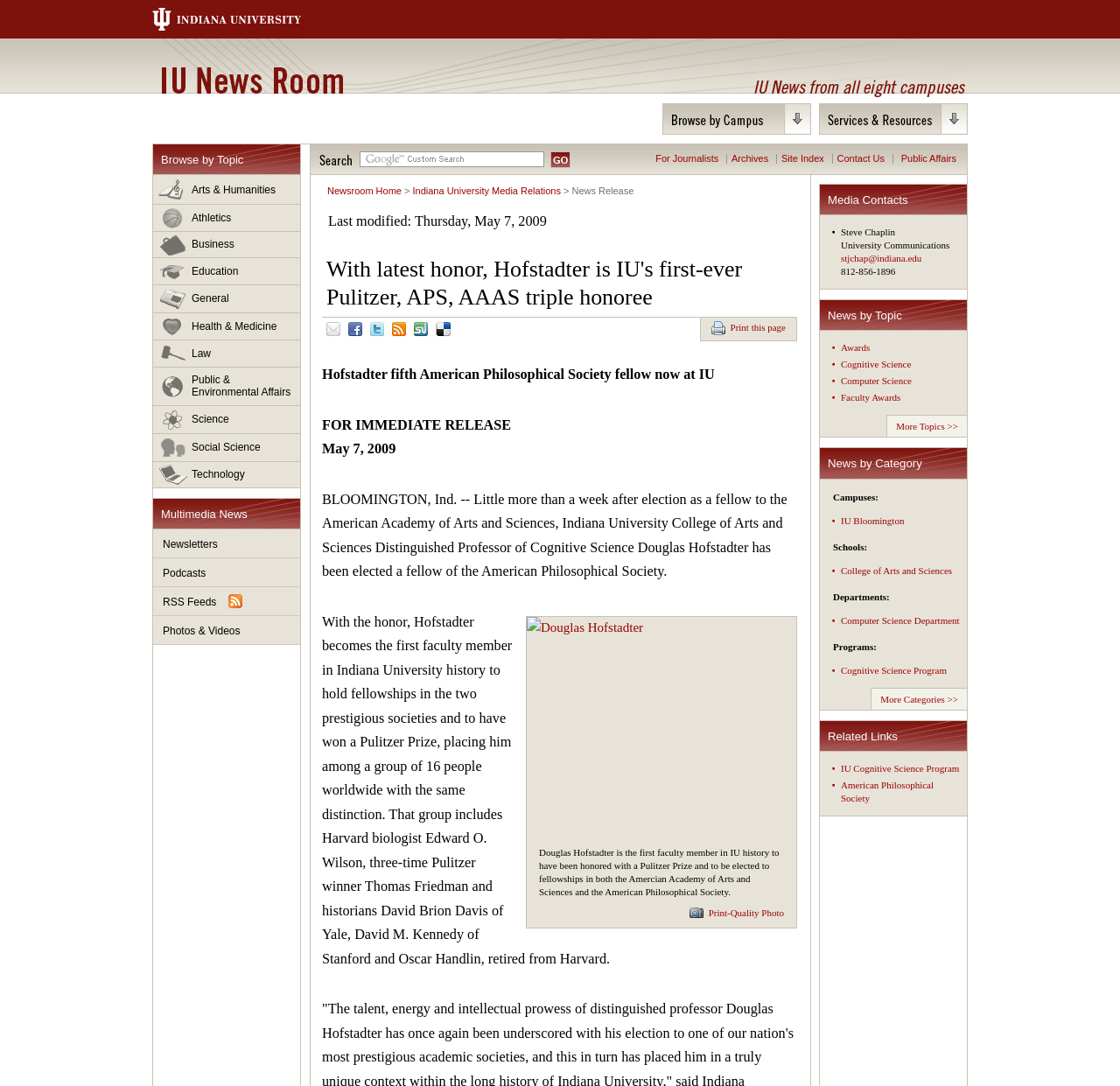Determine the bounding box coordinates of the clickable element necessary to fulfill the instruction: "Search for news". Provide the coordinates as four float numbers within the 0 to 1 range, i.e., [left, top, right, bottom].

[0.321, 0.139, 0.486, 0.154]